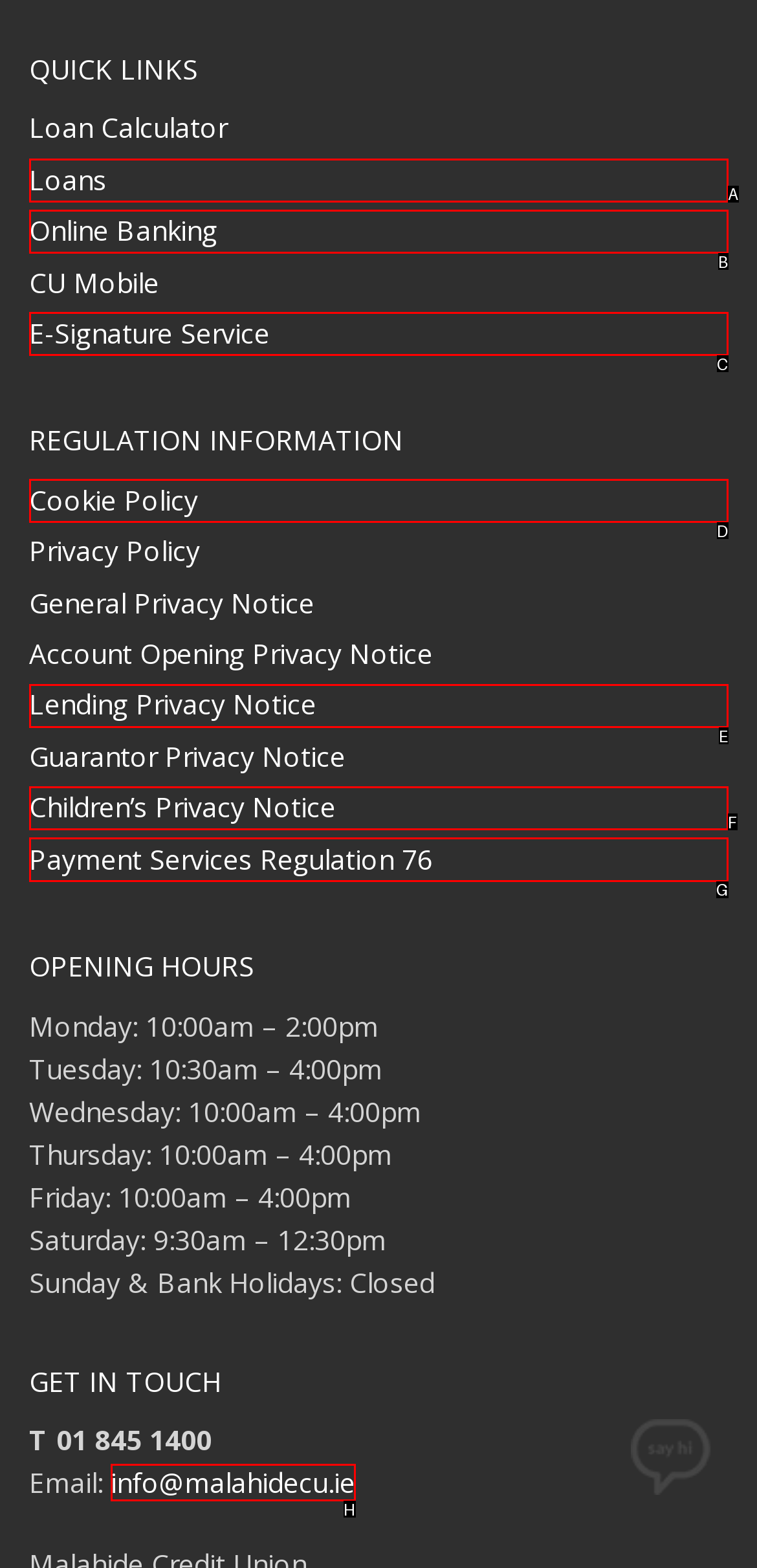Identify the HTML element that matches the description: Lending Privacy Notice. Provide the letter of the correct option from the choices.

E